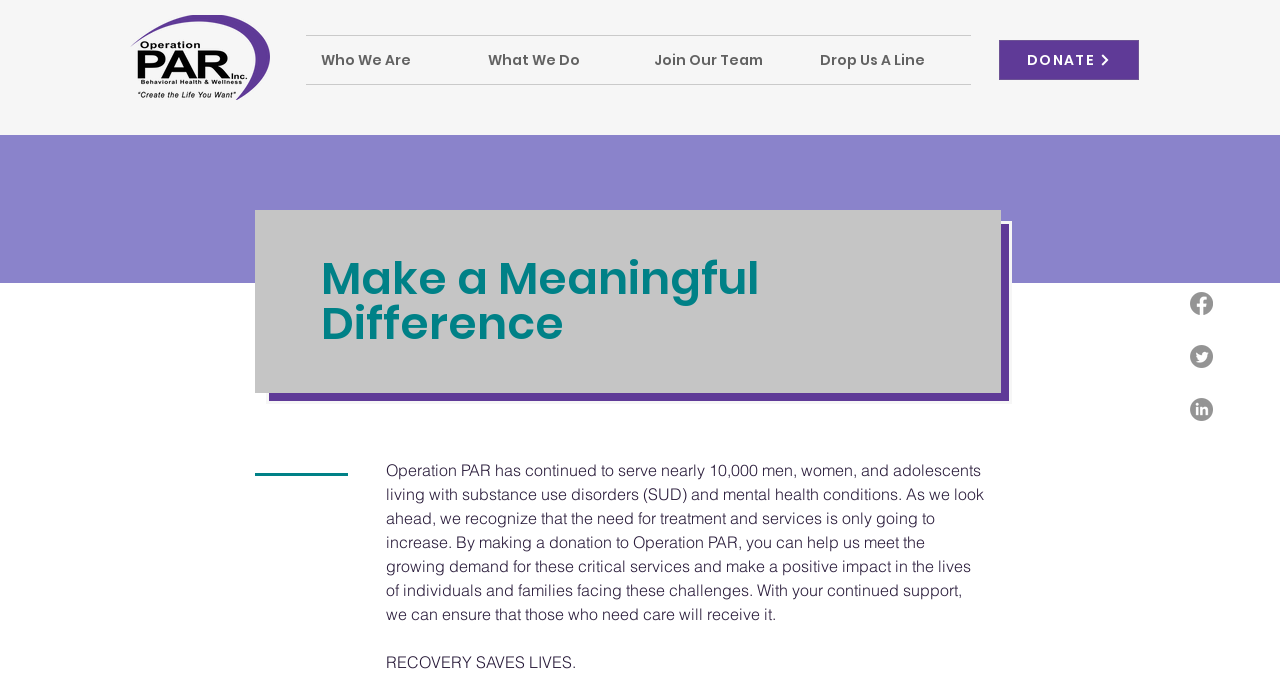Pinpoint the bounding box coordinates of the clickable area necessary to execute the following instruction: "View Twitter". The coordinates should be given as four float numbers between 0 and 1, namely [left, top, right, bottom].

[0.93, 0.5, 0.948, 0.533]